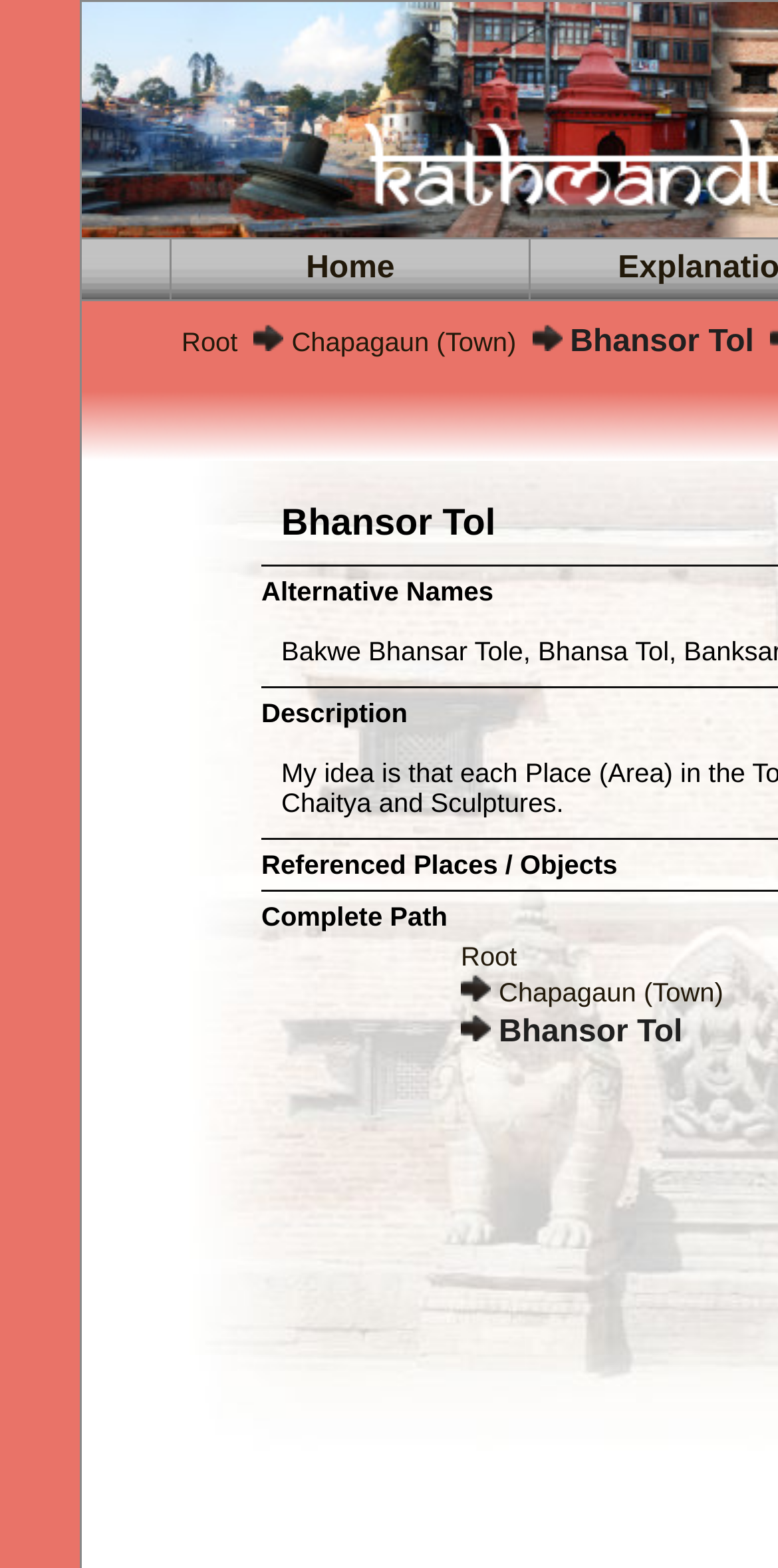Please provide the bounding box coordinate of the region that matches the element description: Chapagaun (Town). Coordinates should be in the format (top-left x, top-left y, bottom-right x, bottom-right y) and all values should be between 0 and 1.

[0.375, 0.209, 0.664, 0.228]